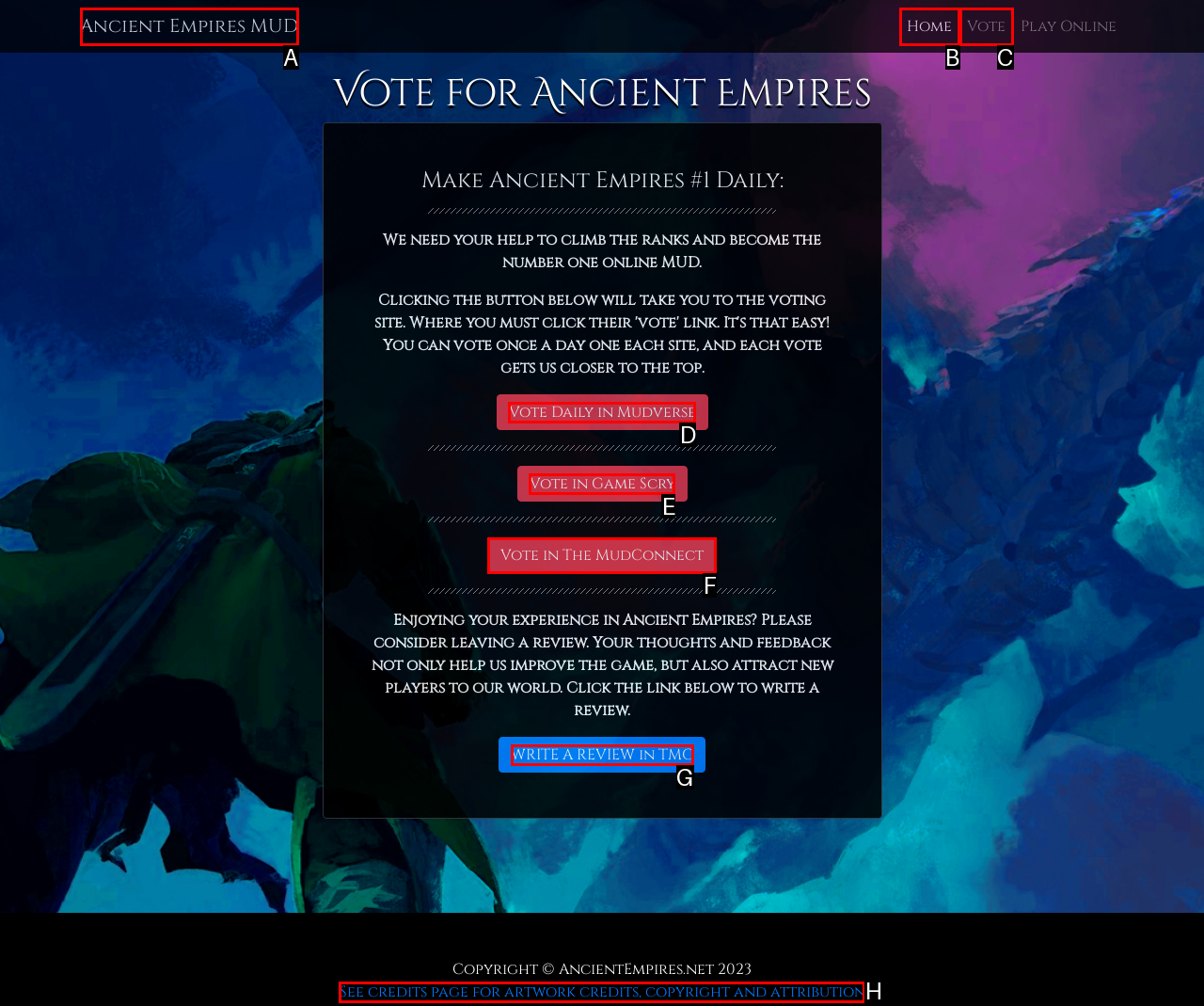Identify which HTML element to click to fulfill the following task: Click the Vote in The MudConnect button. Provide your response using the letter of the correct choice.

F